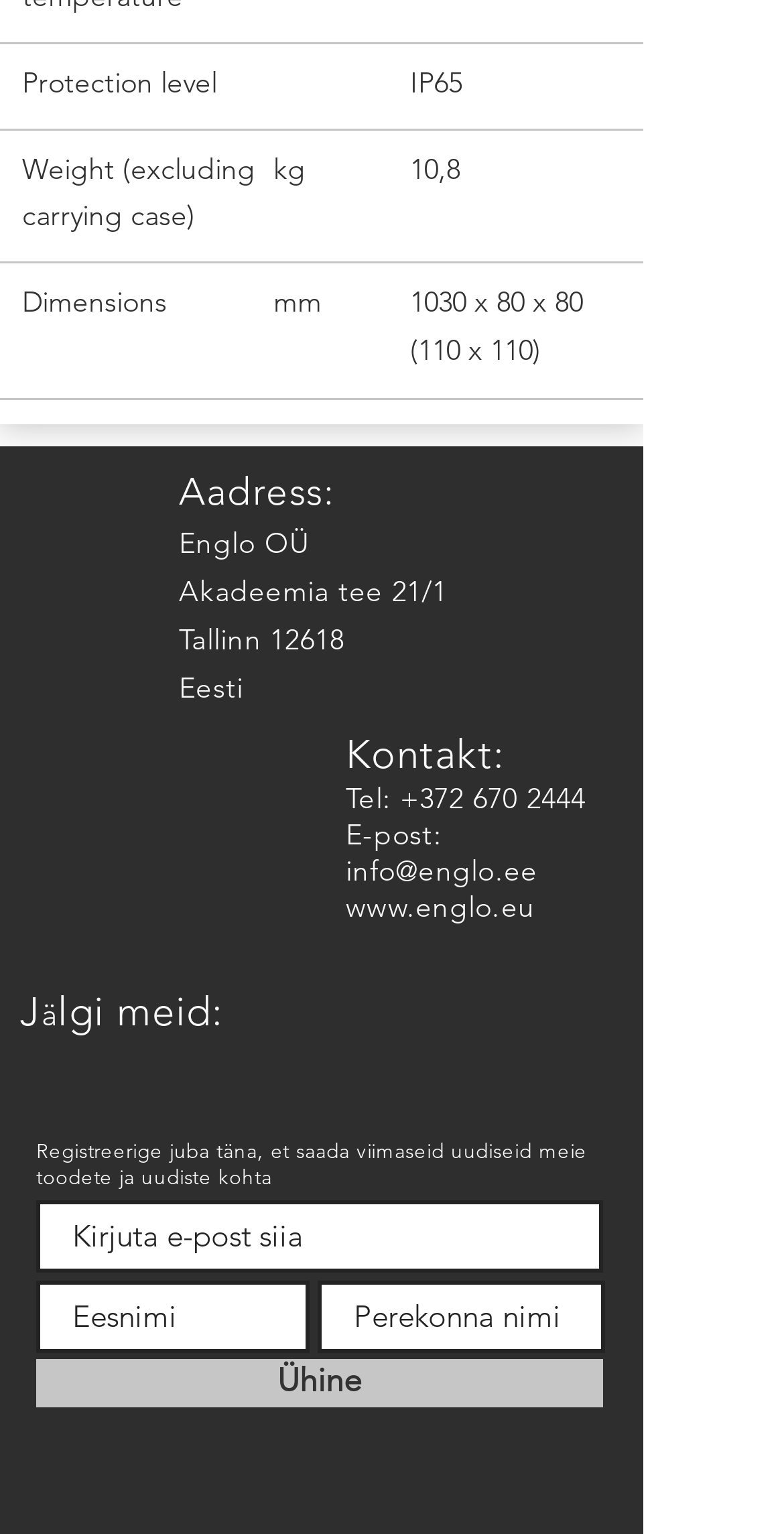What is the address of Englo OÜ?
Examine the image and give a concise answer in one word or a short phrase.

Akadeemia tee 21/1, Tallinn 12618, Eesti